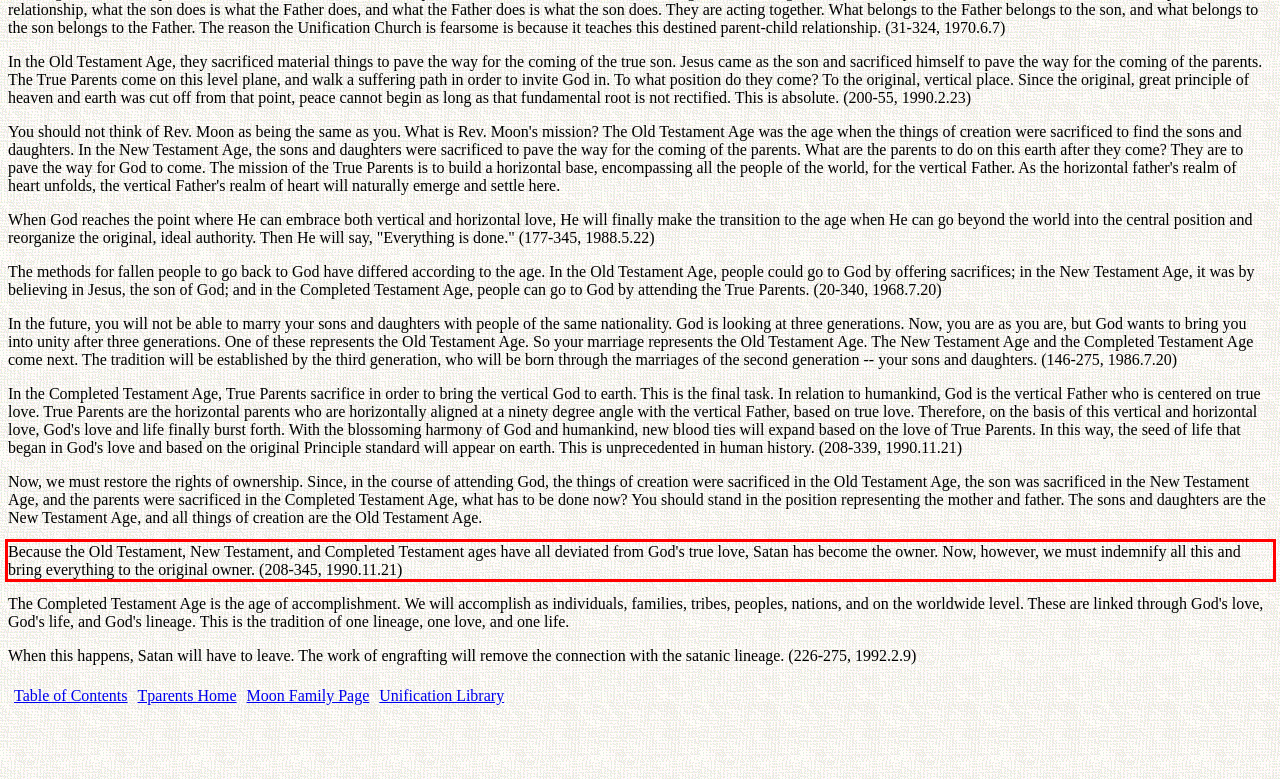Examine the webpage screenshot, find the red bounding box, and extract the text content within this marked area.

Because the Old Testament, New Testament, and Completed Testament ages have all deviated from God's true love, Satan has become the owner. Now, however, we must indemnify all this and bring everything to the original owner. (208-345, 1990.11.21)